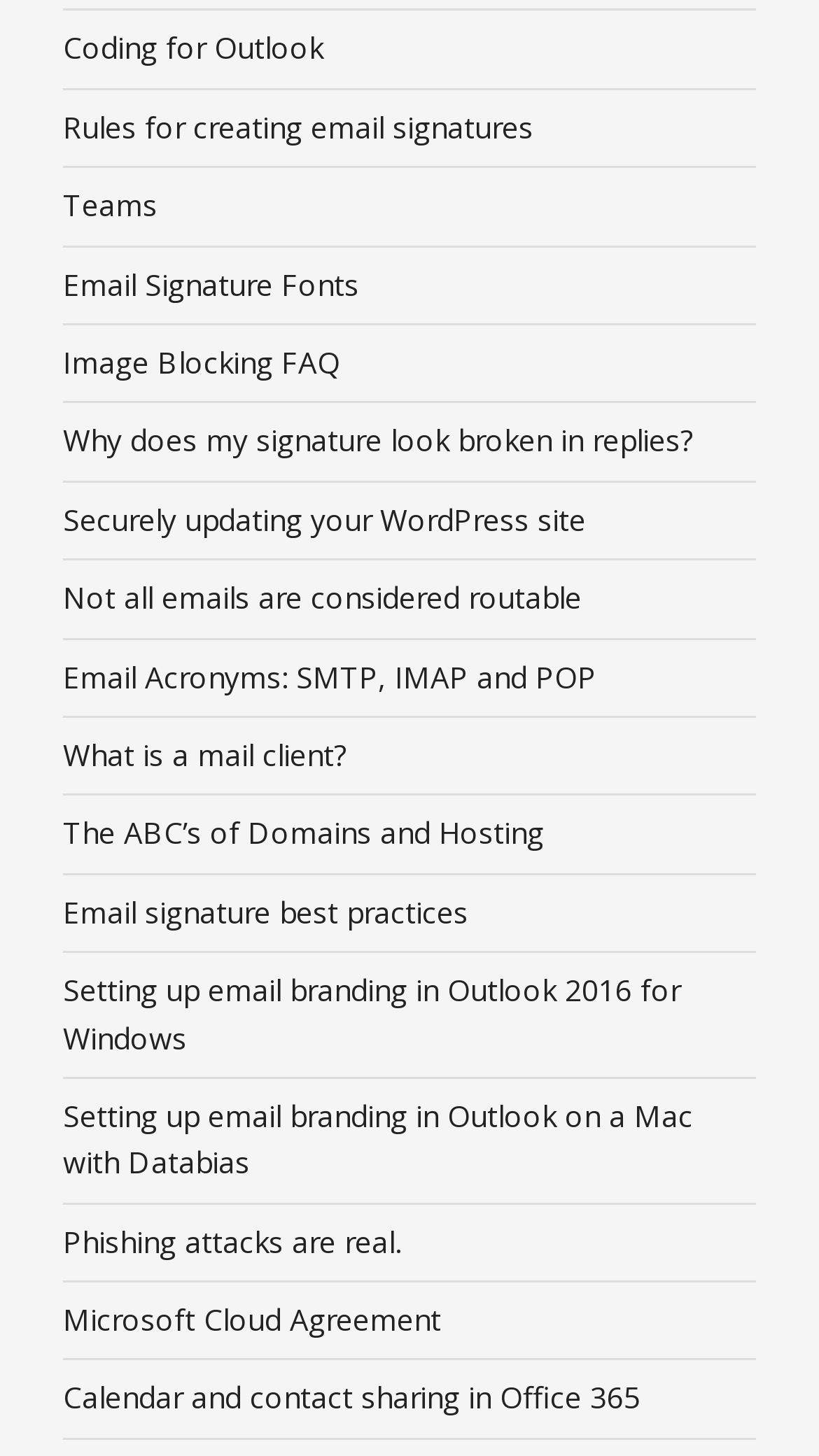What is the topic of the link at the bottom of the webpage?
Give a single word or phrase as your answer by examining the image.

Calendar and contact sharing